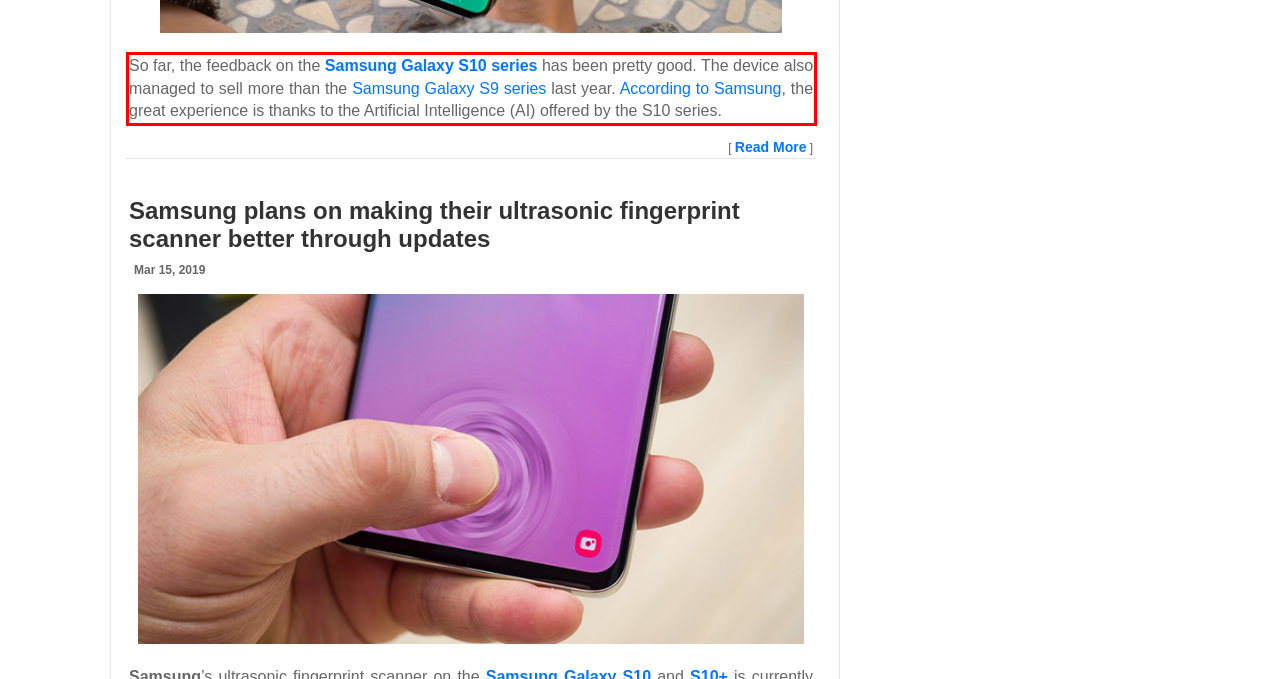Please examine the screenshot of the webpage and read the text present within the red rectangle bounding box.

So far, the feedback on the Samsung Galaxy S10 series has been pretty good. The device also managed to sell more than the Samsung Galaxy S9 series last year. According to Samsung, the great experience is thanks to the Artificial Intelligence (AI) offered by the S10 series.